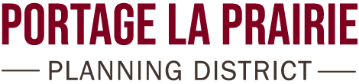Describe every aspect of the image in depth.

The image features the logo for the Portage la Prairie Planning District, prominently displaying the text "PORTAGE LA PRAIRIE" in a bold, maroon font, along with the words "PLANNING DISTRICT" in a more understated style beneath it. This logo represents the local government or administrative body responsible for urban planning and development within the Portage la Prairie area, emphasizing its focus on organized and sustainable community growth. The design combines professional typography with a clean aesthetic, reflecting the district's commitment to effective planning and community resources.